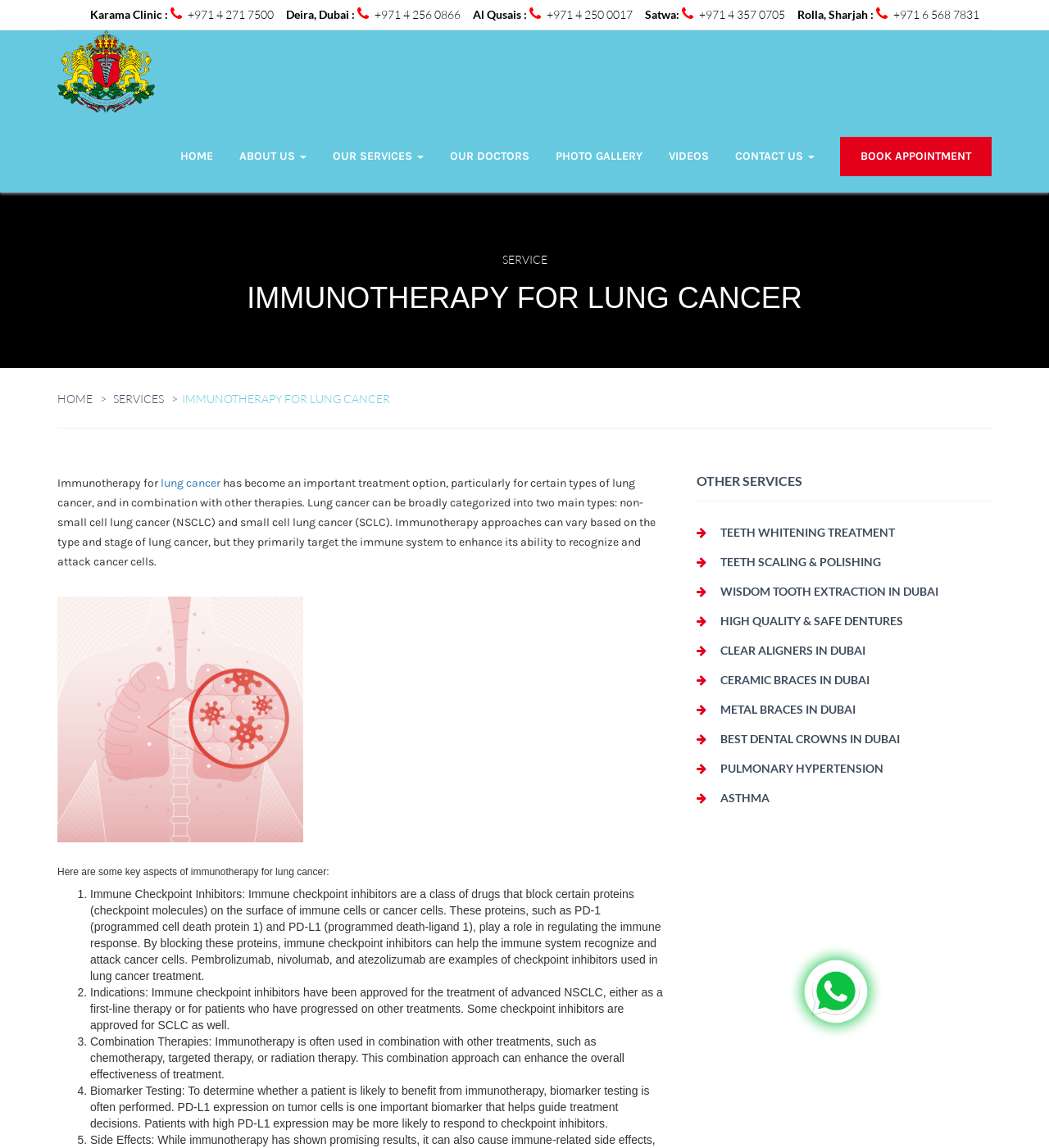What is the type of cancer that immunotherapy can be used to treat?
Please answer the question with a single word or phrase, referencing the image.

Lung cancer